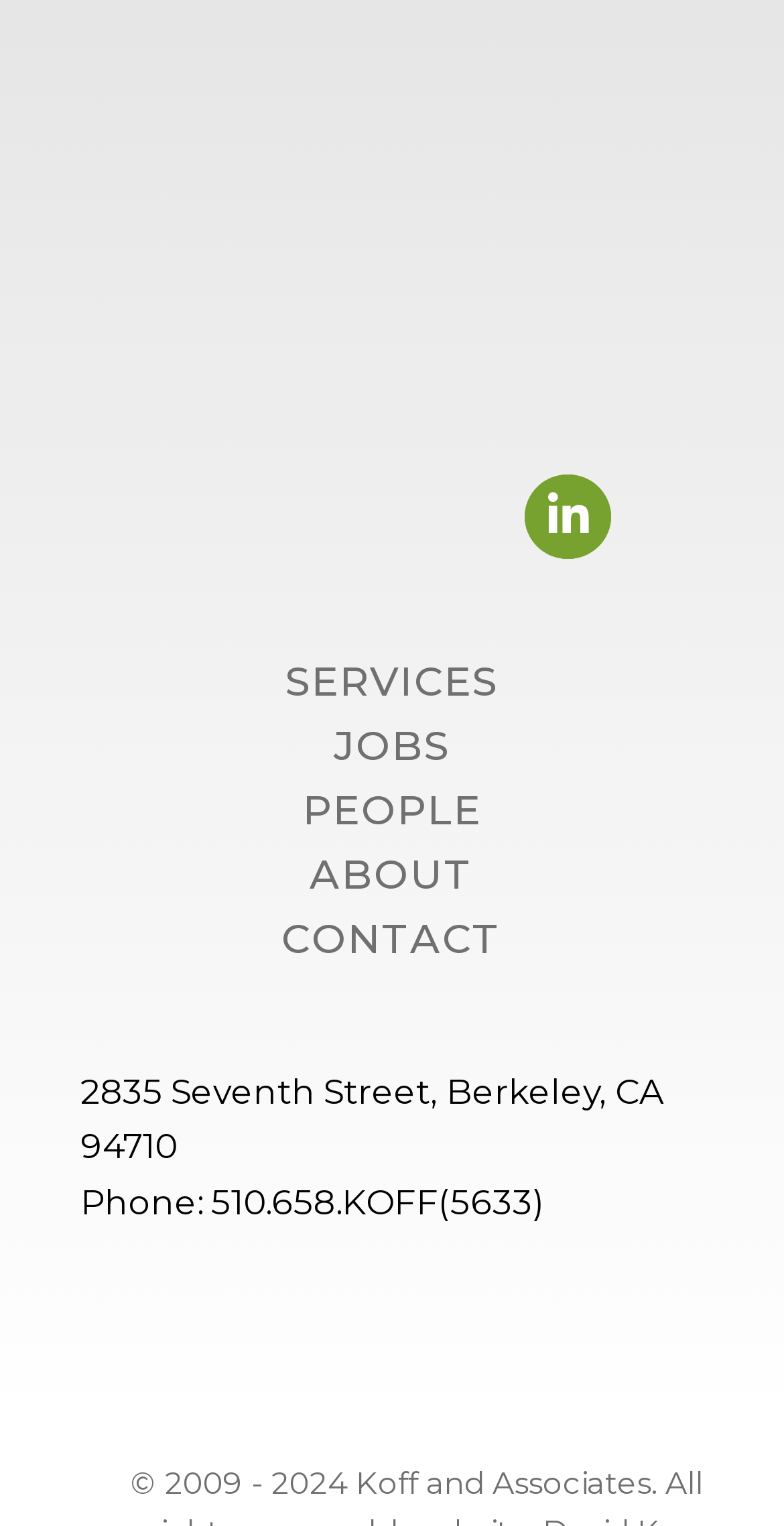Reply to the question below using a single word or brief phrase:
What is the last main navigation link?

CONTACT